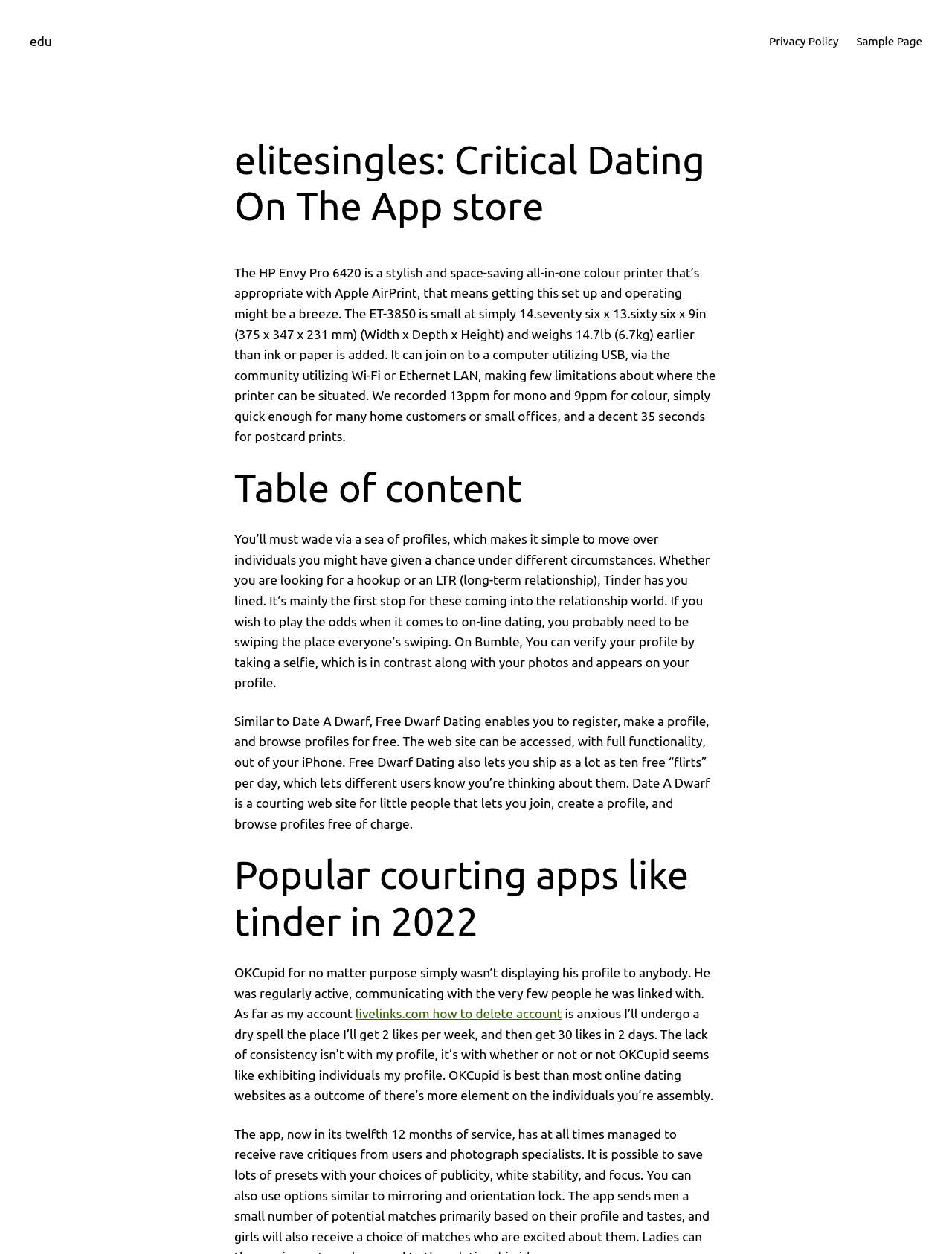Using the description: "Sample Page", identify the bounding box of the corresponding UI element in the screenshot.

[0.9, 0.026, 0.969, 0.04]